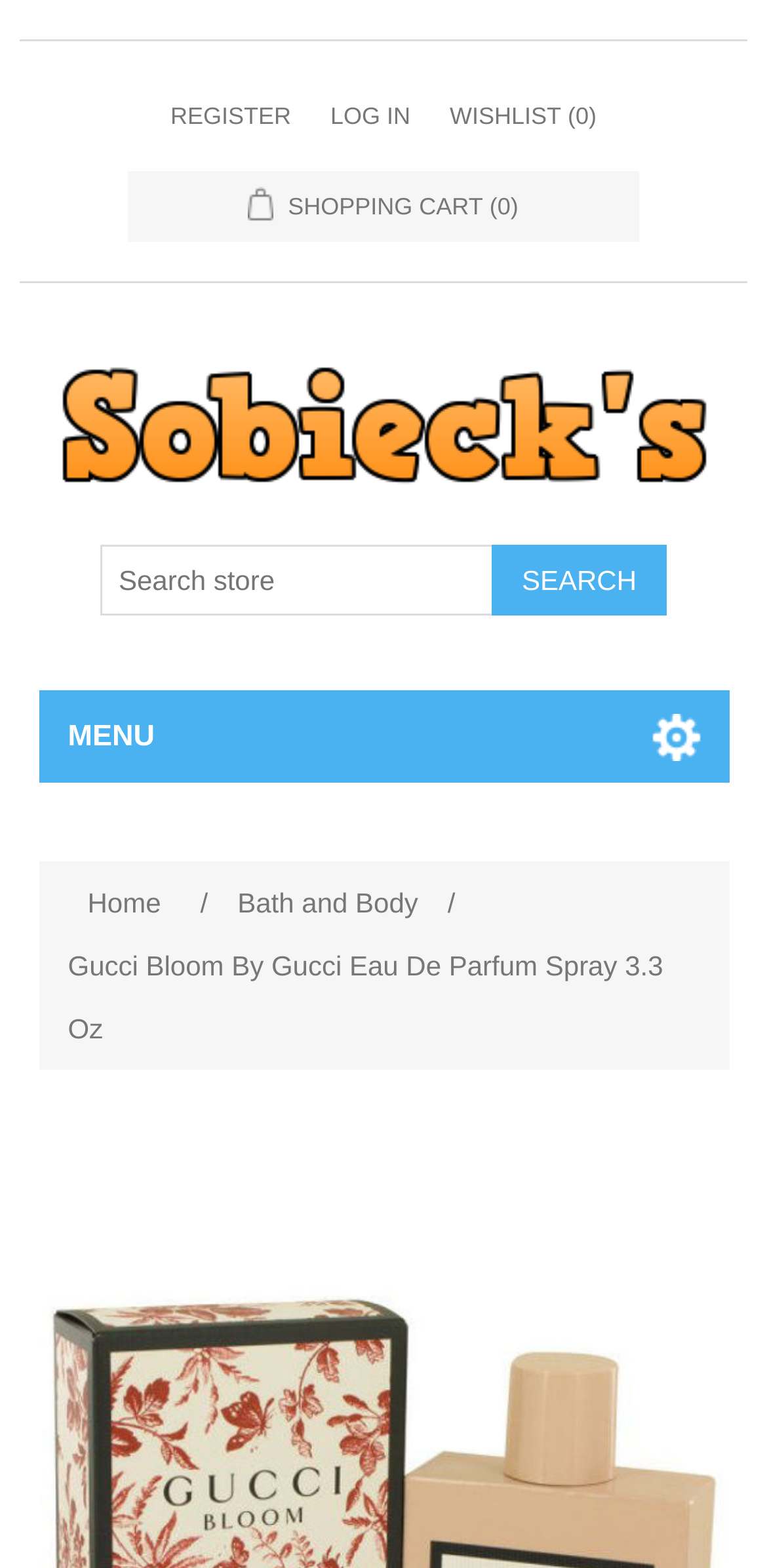What is the purpose of the button?
Based on the image, please offer an in-depth response to the question.

The purpose of the button can be found in the StaticText element with the text 'SEARCH' inside the button element, which suggests that the button is used for searching the store.